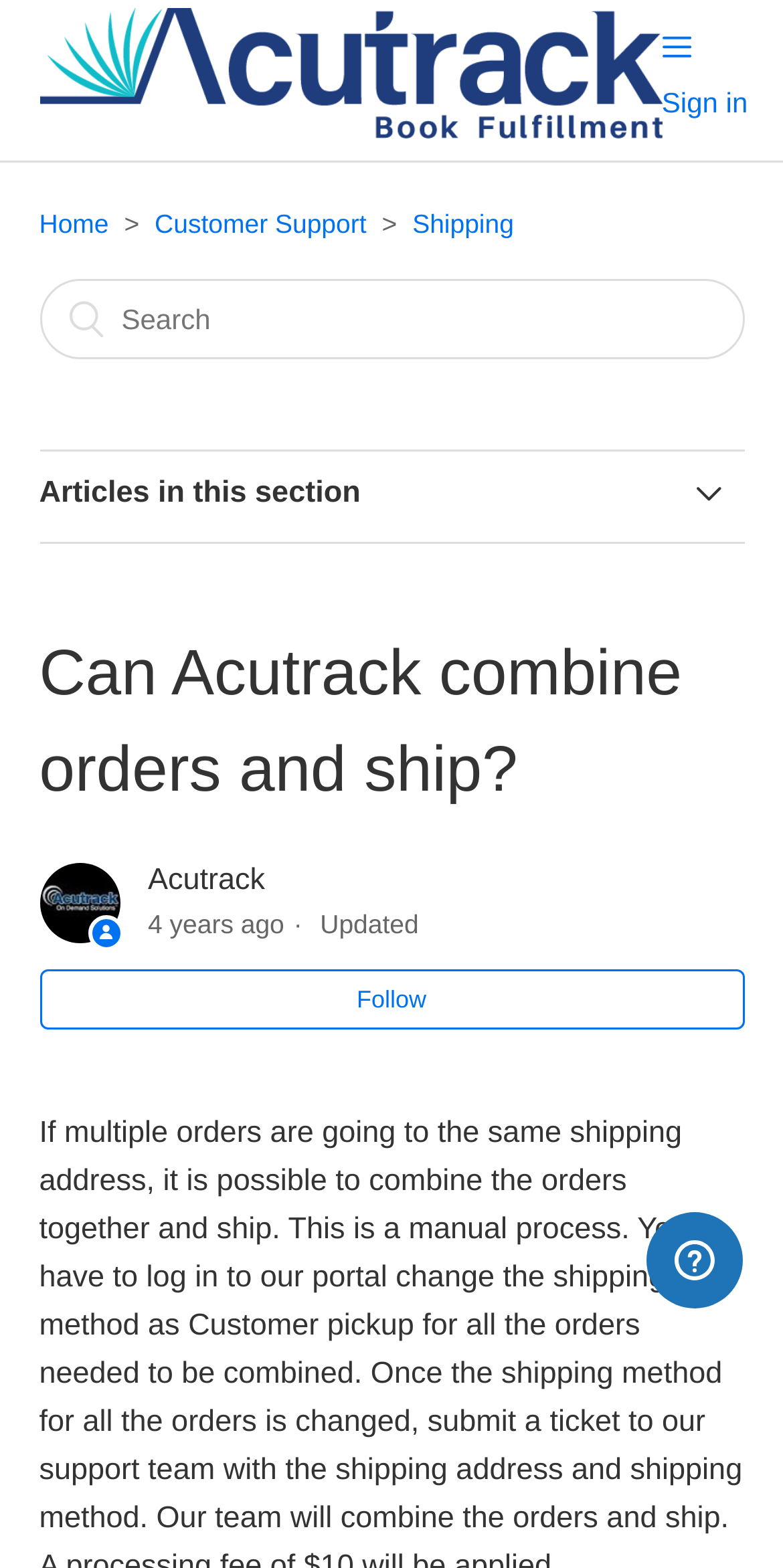Provide the bounding box coordinates for the area that should be clicked to complete the instruction: "Click the logo".

[0.05, 0.071, 0.845, 0.093]